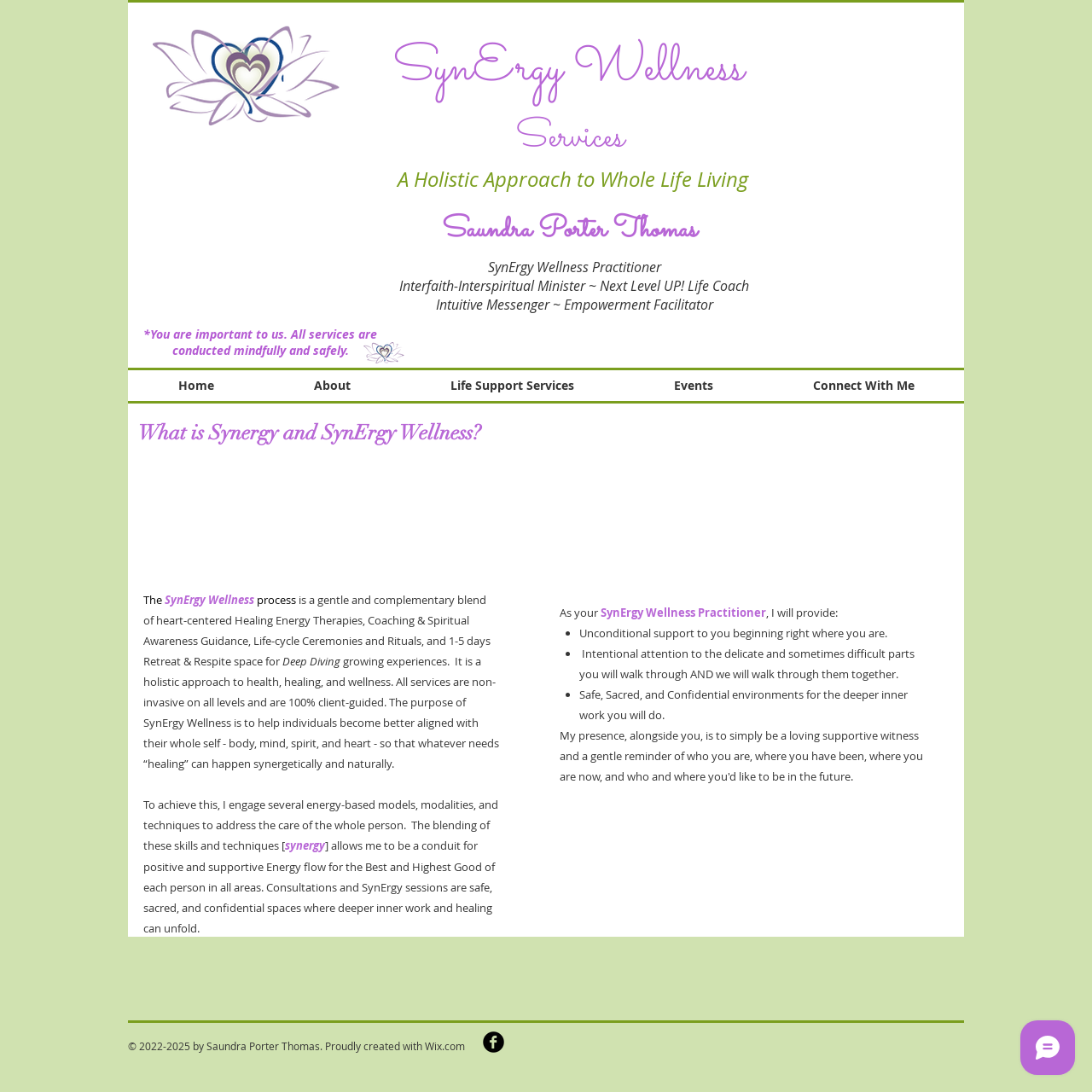Please identify the bounding box coordinates of the element's region that I should click in order to complete the following instruction: "Click the 'Services' link". The bounding box coordinates consist of four float numbers between 0 and 1, i.e., [left, top, right, bottom].

[0.471, 0.099, 0.571, 0.153]